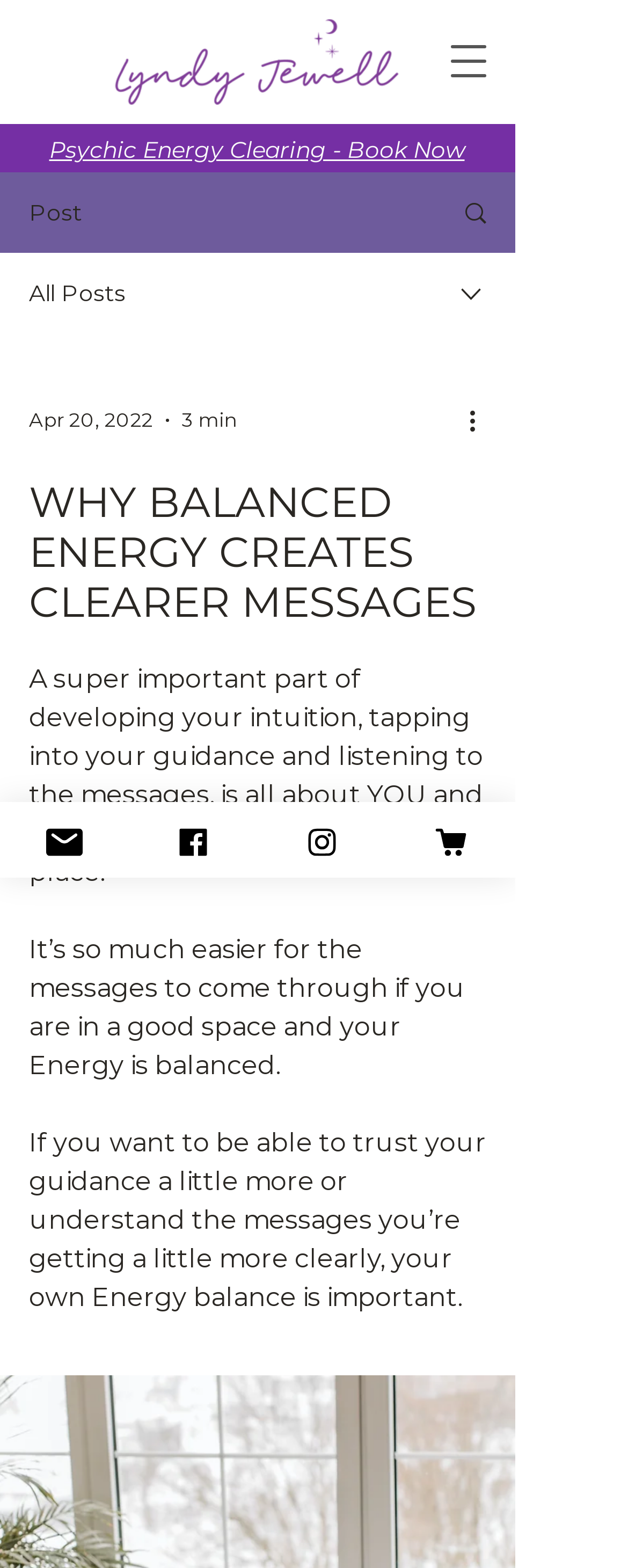Determine the coordinates of the bounding box that should be clicked to complete the instruction: "Email us". The coordinates should be represented by four float numbers between 0 and 1: [left, top, right, bottom].

[0.0, 0.511, 0.205, 0.56]